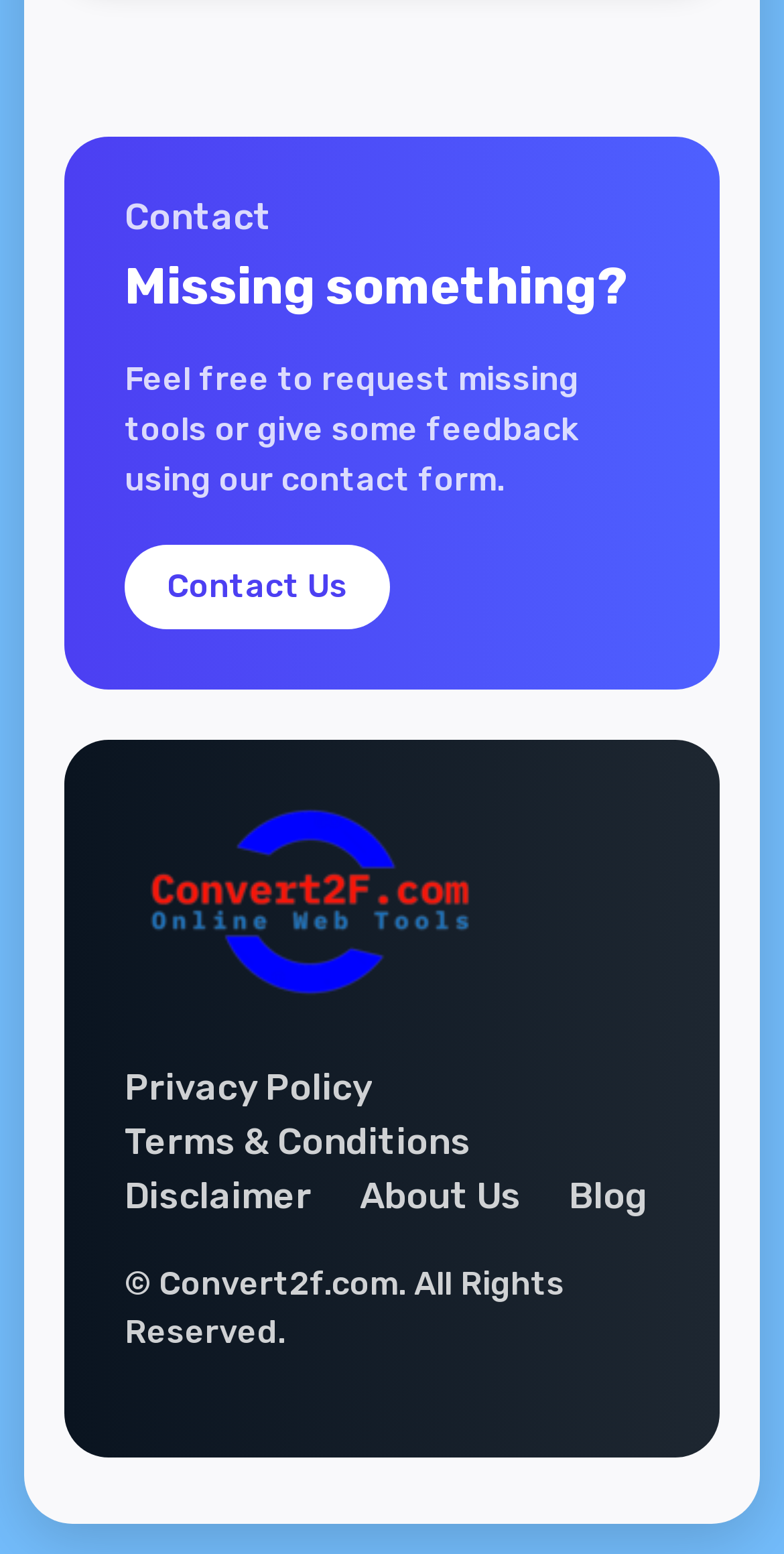Given the element description "Disclaimer" in the screenshot, predict the bounding box coordinates of that UI element.

[0.159, 0.752, 0.397, 0.787]